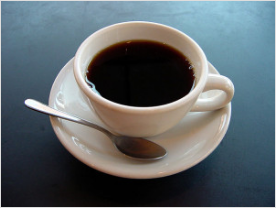What is the purpose of the silver spoon?
Examine the image closely and answer the question with as much detail as possible.

The question asks about the purpose of the silver spoon in the image. The caption mentions that the spoon 'hints at its use for stirring or adding sugar', which provides the answer to the question.